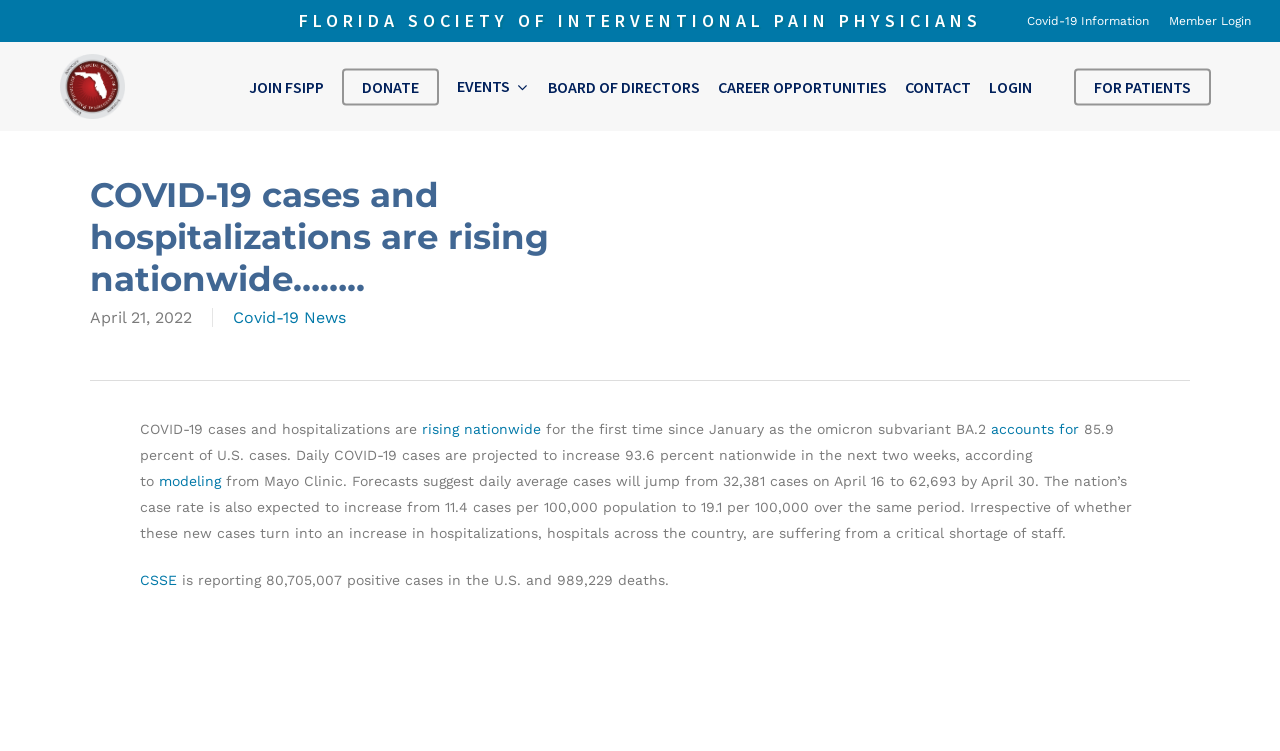Can you give a comprehensive explanation to the question given the content of the image?
What is the projected increase in daily COVID-19 cases?

According to the article, daily COVID-19 cases are projected to increase 93.6 percent nationwide in the next two weeks, according to modeling from Mayo Clinic.